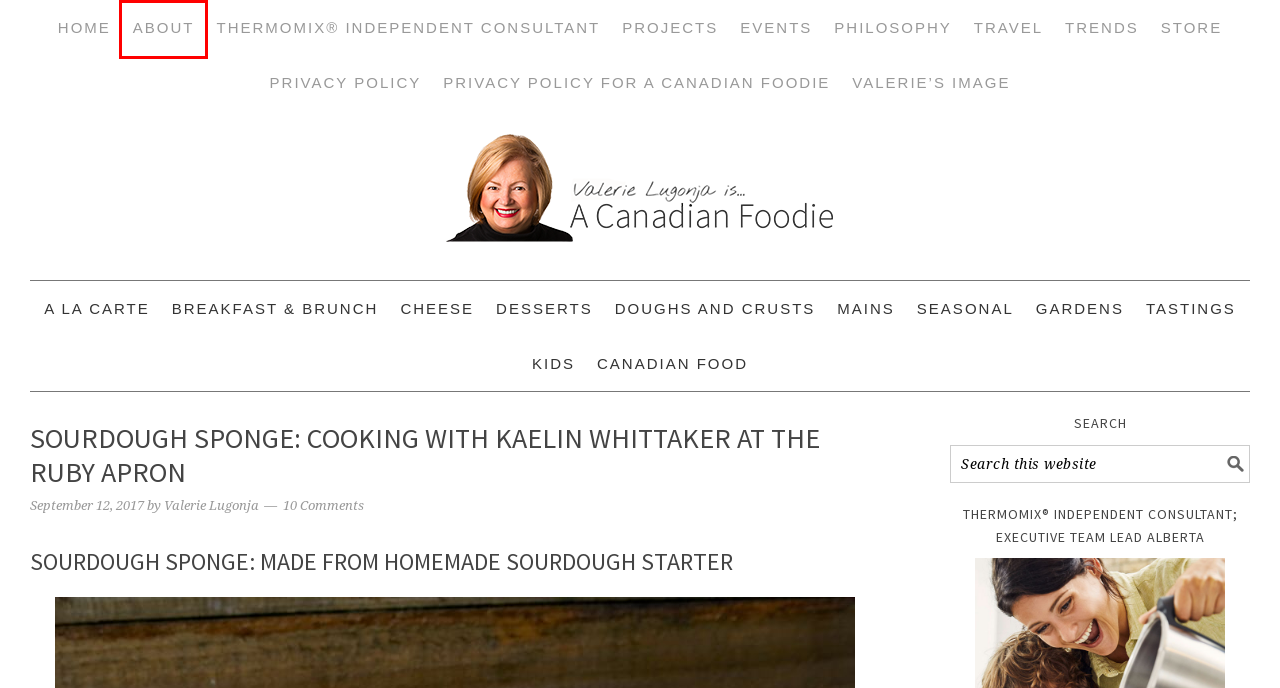Given a screenshot of a webpage with a red bounding box highlighting a UI element, determine which webpage description best matches the new webpage that appears after clicking the highlighted element. Here are the candidates:
A. About Valerie Lugonja
B. Seasonal Archives - A Canadian Foodie
C. Travel Archives - A Canadian Foodie
D. Upcoming Events
E. A Canadian Foodie - Traditional Canadian Food Recipes Sweet and Savory
F. Gardens Archives - A Canadian Foodie
G. Vorwerk Canada Ltd. Opening Doors in Canada July 1, 2019
H. Valerie's Image - A Canadian Foodie

A